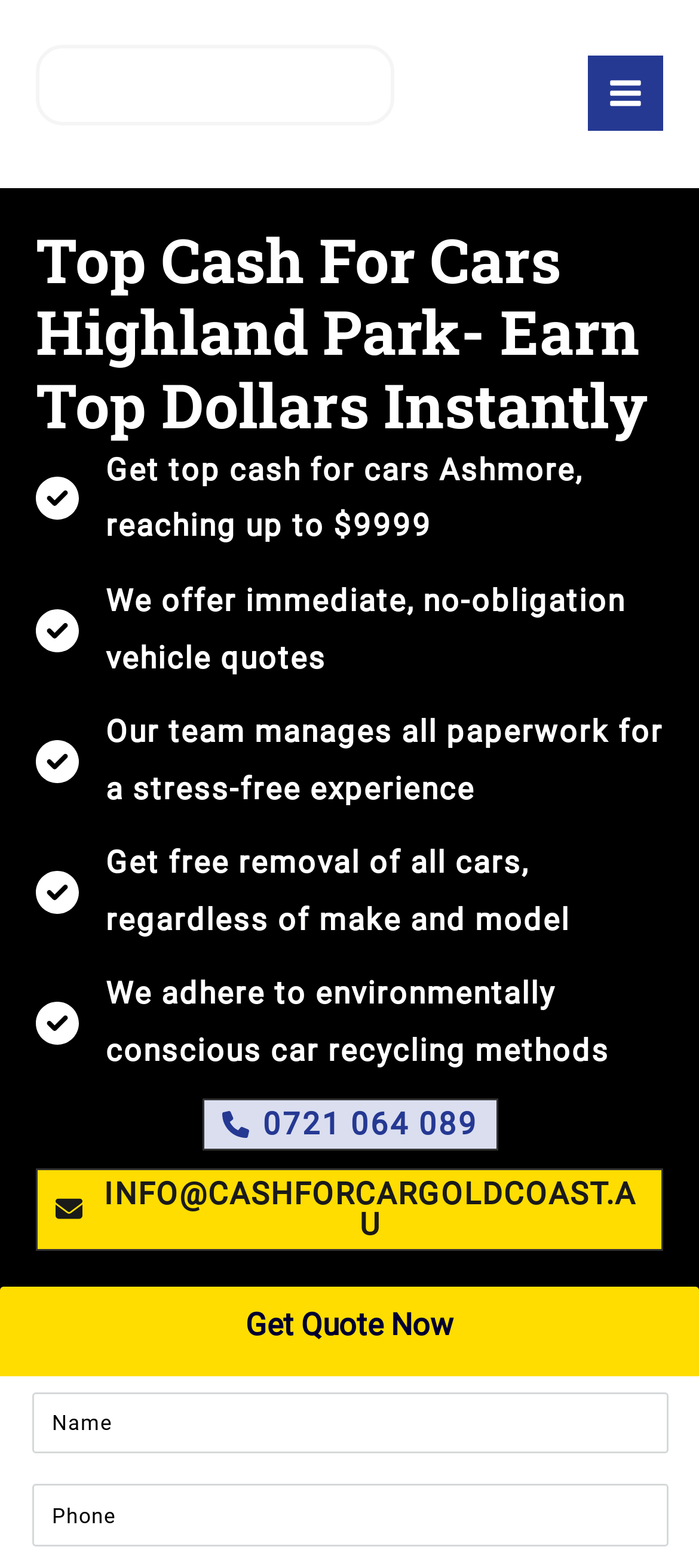Given the description "info@cashforcargoldcoast.au", determine the bounding box of the corresponding UI element.

[0.051, 0.745, 0.949, 0.797]